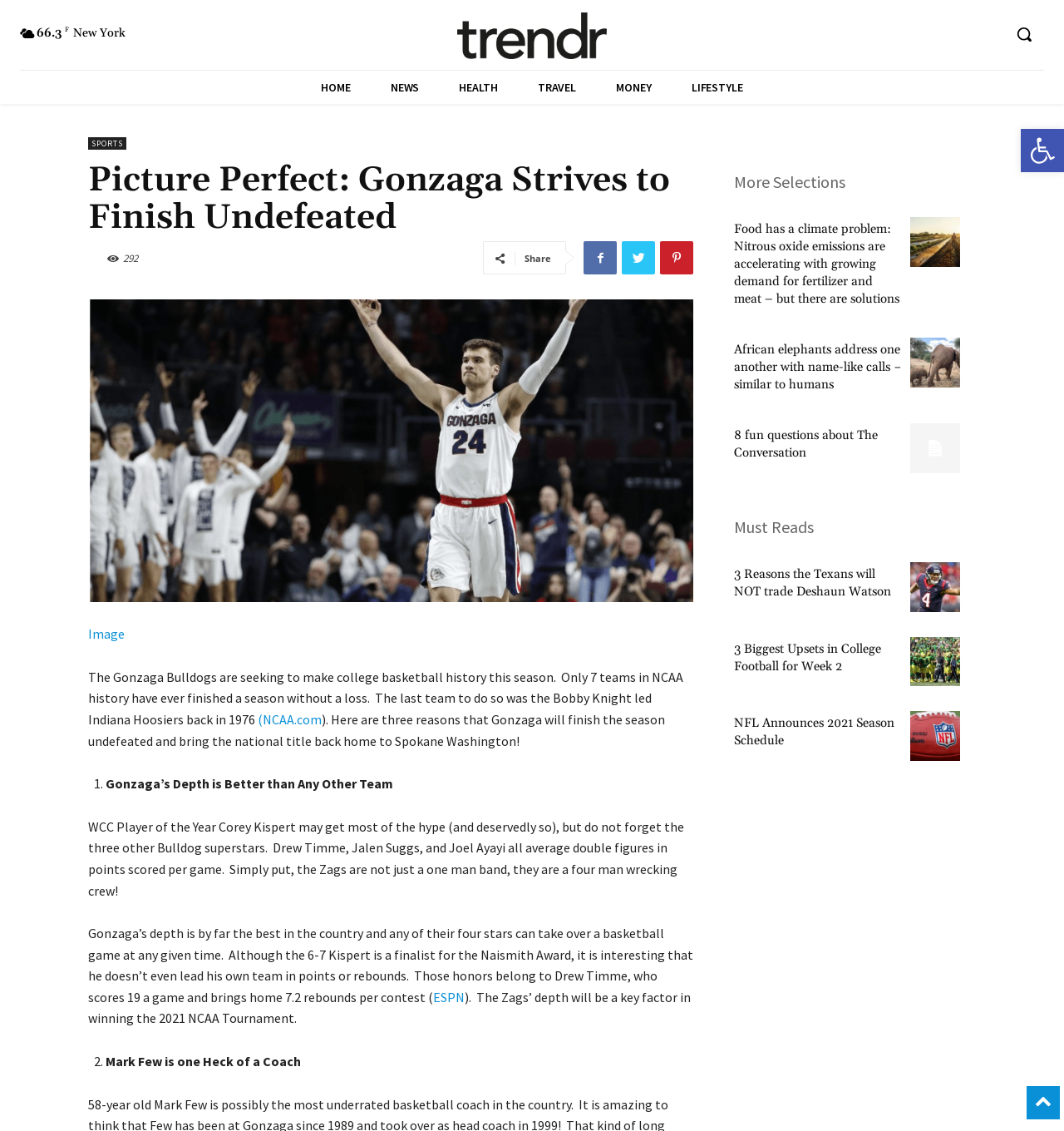Please find and generate the text of the main heading on the webpage.

Picture Perfect: Gonzaga Strives to Finish Undefeated